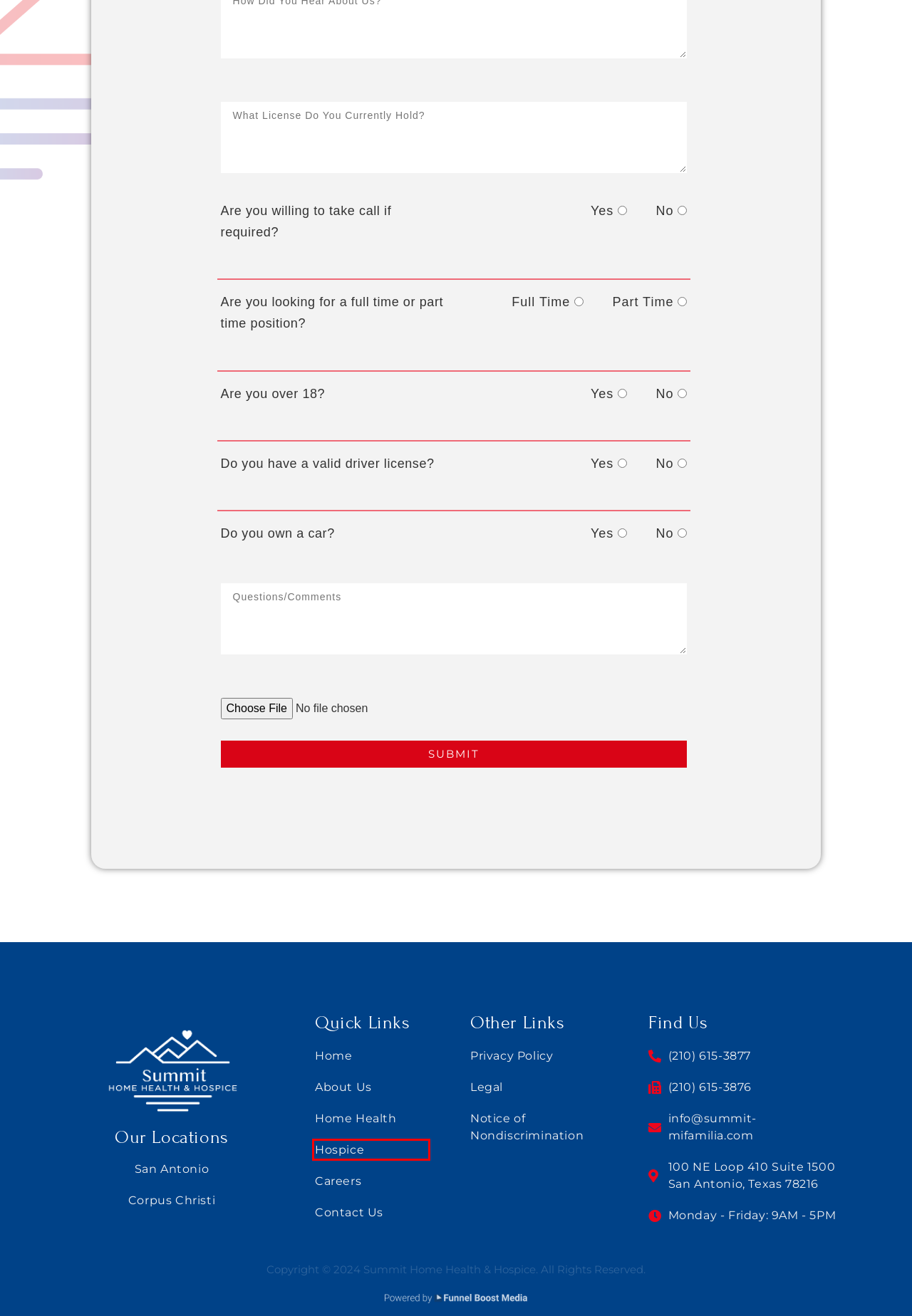Examine the screenshot of a webpage with a red bounding box around an element. Then, select the webpage description that best represents the new page after clicking the highlighted element. Here are the descriptions:
A. Legal | Summit Home Health & Hospice
B. Notice of Nondiscrimination | Summit Home Health & Hospice
C. San Antonio Home Care Services | Summit Home Health & Hospice
D. Texas Home Health | Summit Home Health & Hospice
E. Corpus Christi Home Care | Summit Home Health & Hospice
F. Privacy Policy | Summit Home Health & Hospice
G. Texas Hospice | Summit Home Health & Hospice
H. Texas Home Care | Summit Home Health & Hospice |

G